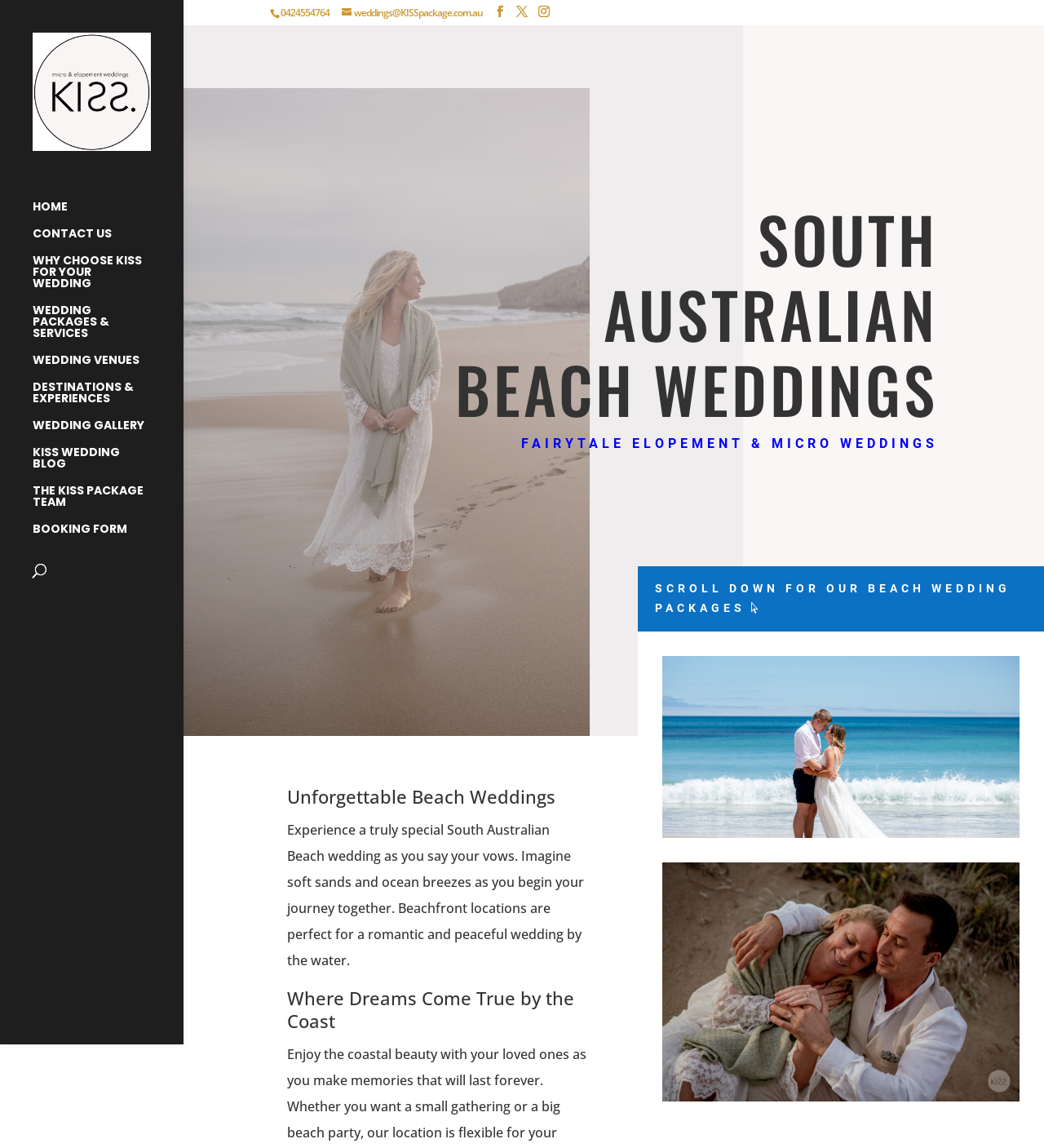Elaborate on the information and visuals displayed on the webpage.

This webpage is about South Australian Beach Weddings, specifically promoting the KISS Package for intimate and unforgettable beach ceremonies. 

At the top of the page, there is a phone number "0424554764" and an email address "weddings@KISSpackage.com.au" along with three social media icons. Below them, there are several navigation links, including "Elopement & Micro Wedding Packages", "HOME", "CONTACT US", and others, which are aligned vertically on the left side of the page. 

On the right side of the page, there is a search bar with a placeholder text "Search for:". 

The main content of the page is divided into several sections. The first section has a heading "SOUTH AUSTRALIAN BEACH WEDDINGS" and a subheading "FAIRYTALE ELOPEMENT & MICRO WEDDINGS". 

Below this section, there is a call-to-action link "SCROLL DOWN FOR OUR BEACH WEDDING PACKAGES" with an arrow icon. 

The next section has a heading "Unforgettable Beach Weddings" and a paragraph of text describing the experience of having a beach wedding. 

Following this, there is another section with a heading "Where Dreams Come True by the Coast". 

The page also features two images, one of an elopement beach wedding at Port Willunga and another of a wedding at the Marion Hotel.